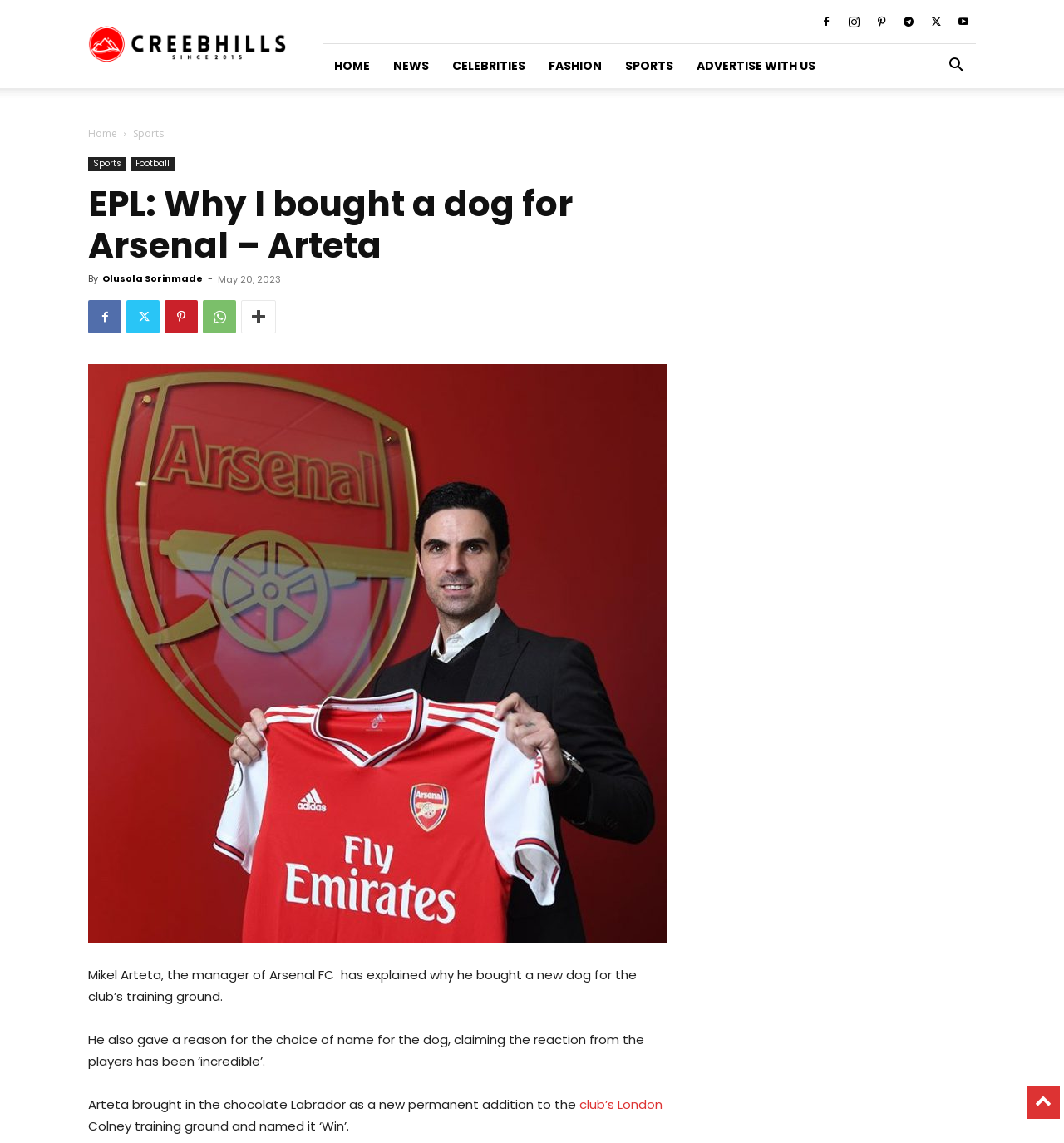Predict the bounding box of the UI element based on the description: "aria-label="logo"". The coordinates should be four float numbers between 0 and 1, formatted as [left, top, right, bottom].

None